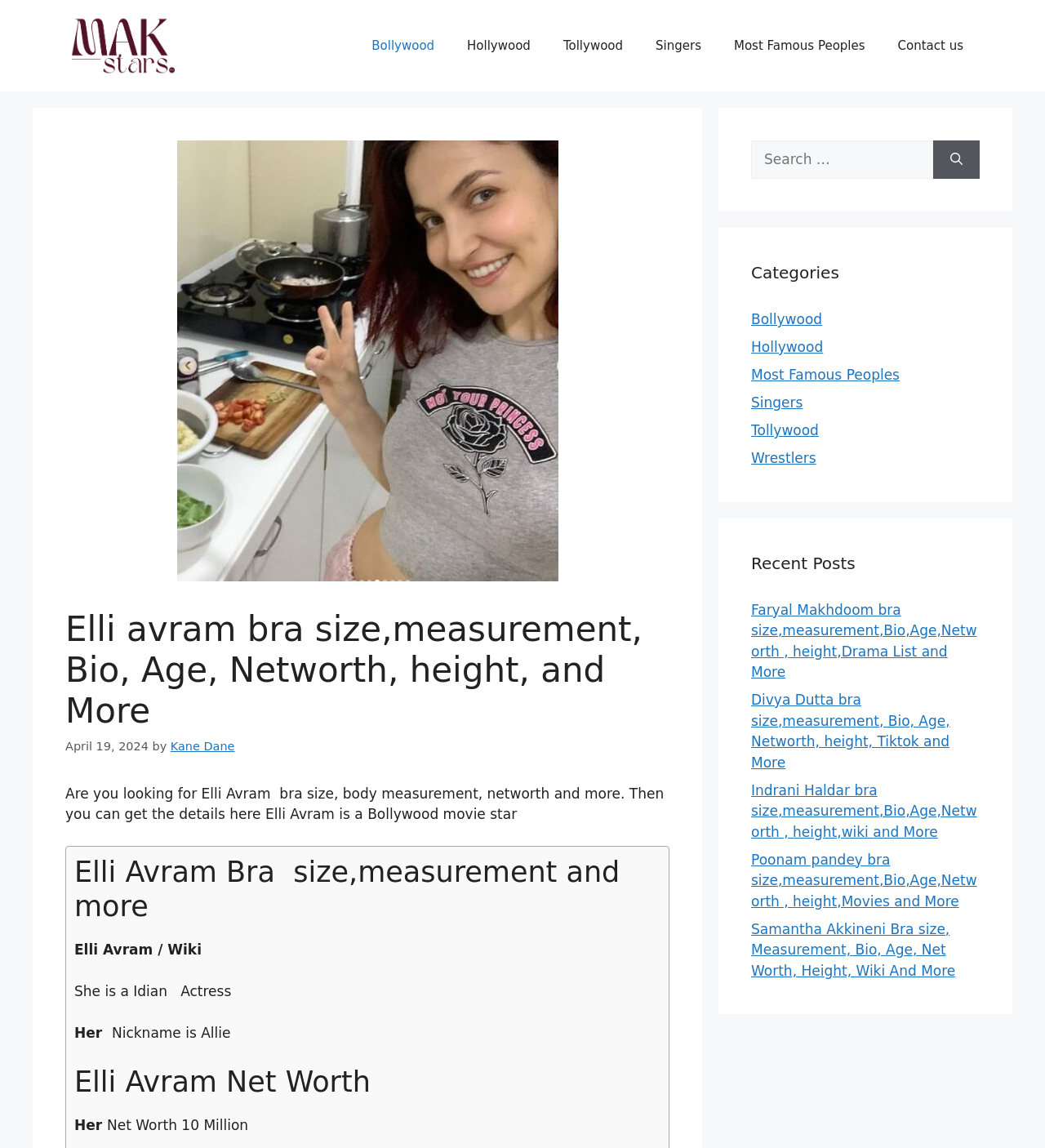Extract the bounding box of the UI element described as: "Sign in".

None